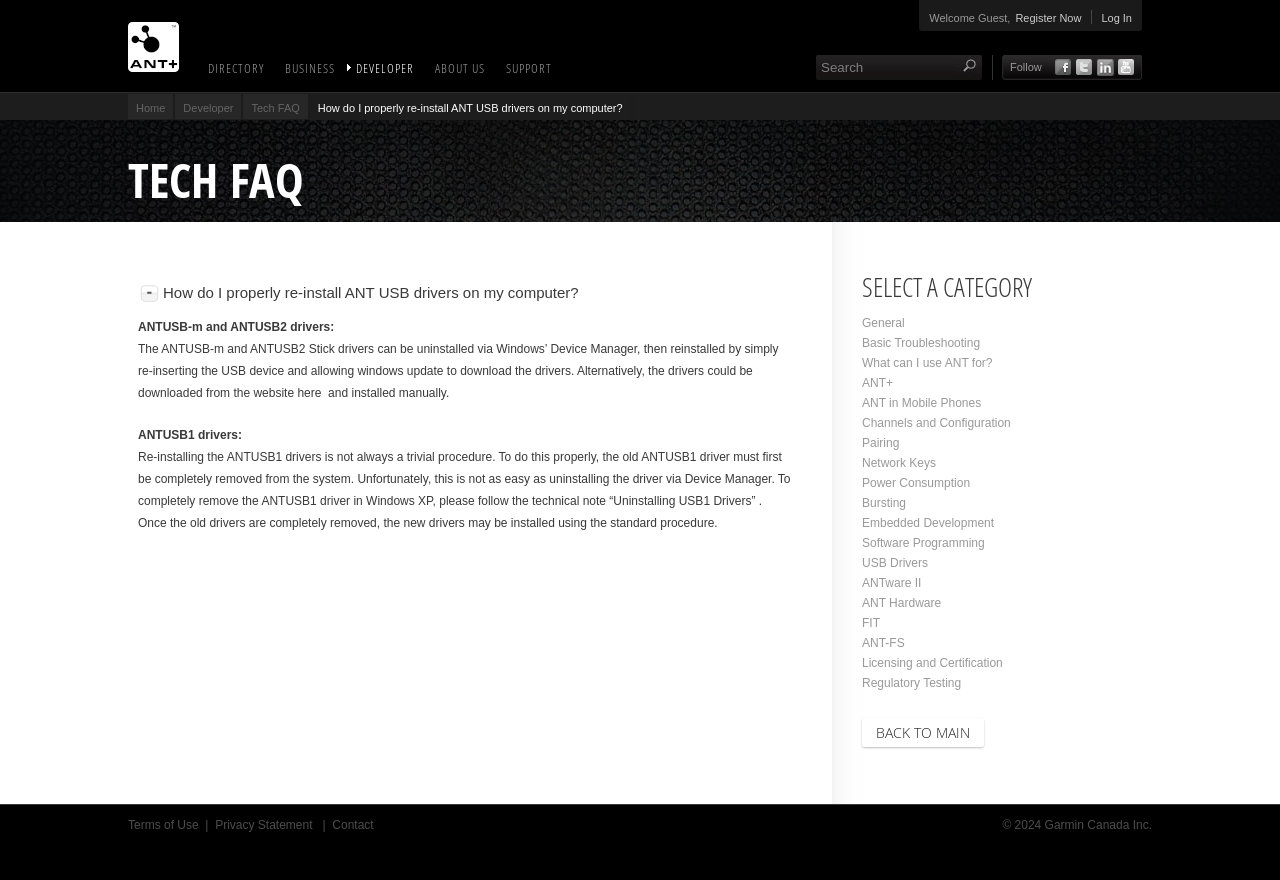Determine the bounding box coordinates of the region to click in order to accomplish the following instruction: "Click on SUPPORT". Provide the coordinates as four float numbers between 0 and 1, specifically [left, top, right, bottom].

[0.384, 0.055, 0.437, 0.107]